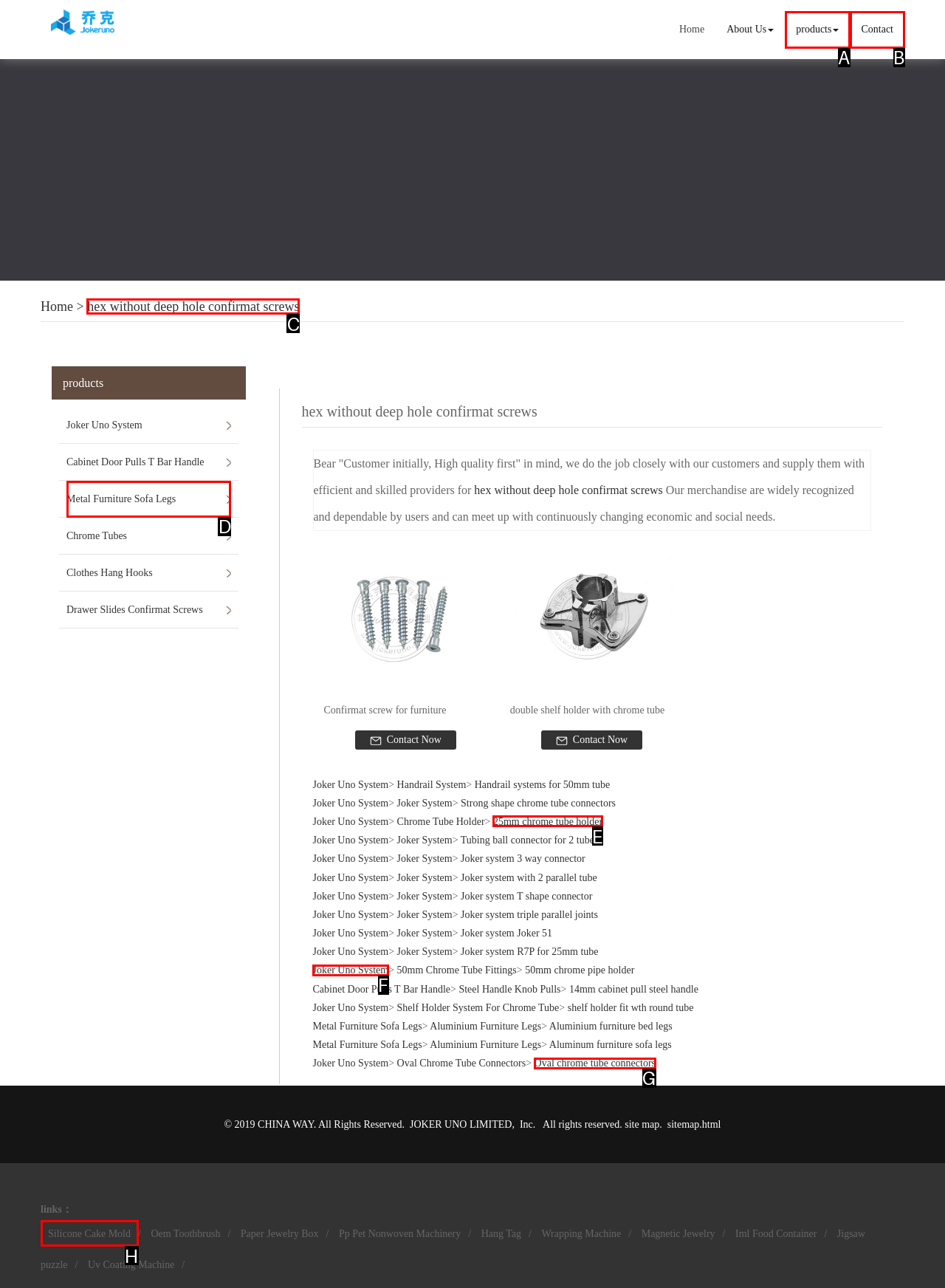Choose the letter of the option that needs to be clicked to perform the task: View hex without deep hole confirmat screws. Answer with the letter.

C